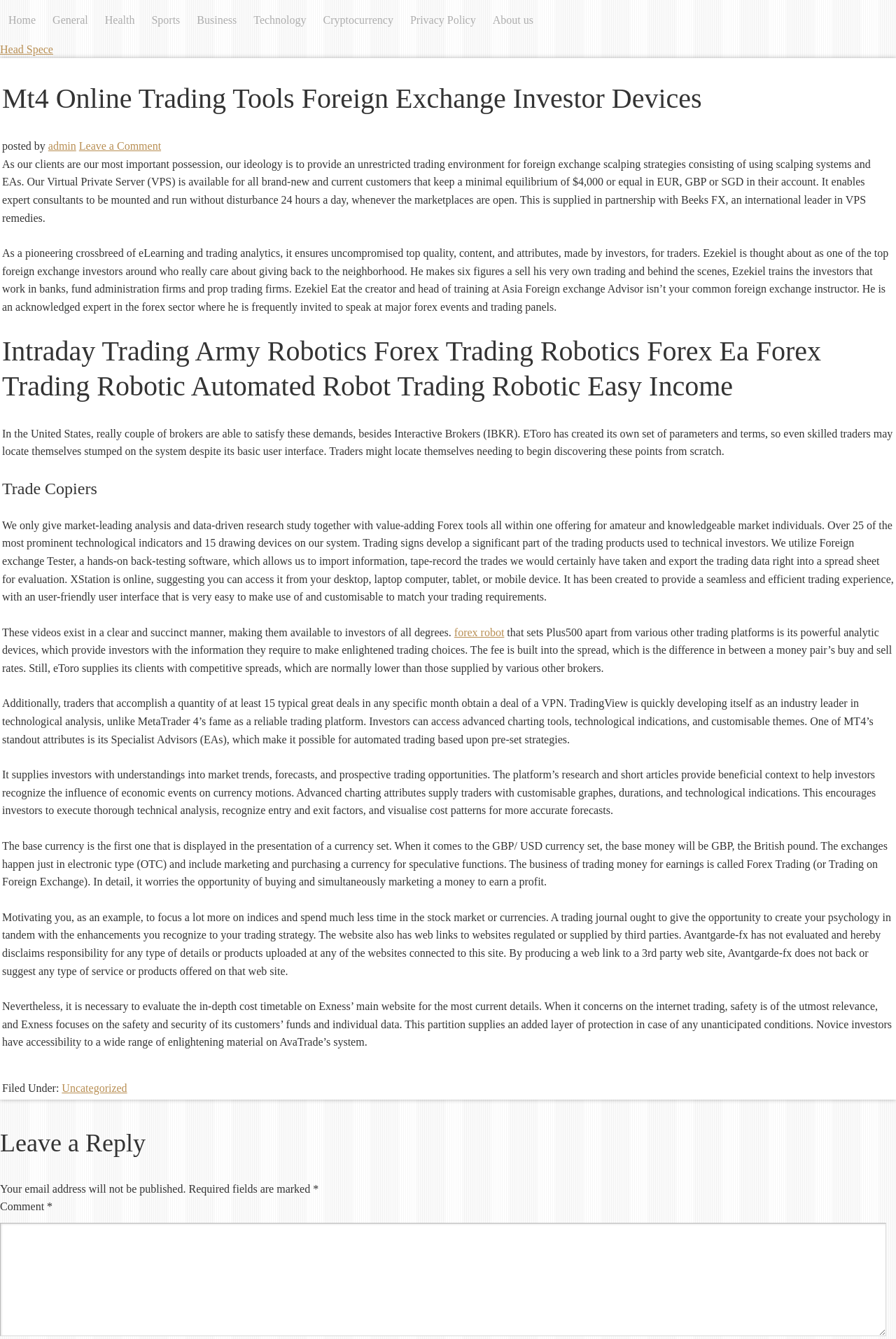Please locate the clickable area by providing the bounding box coordinates to follow this instruction: "Click on the 'Home' link".

[0.0, 0.0, 0.049, 0.03]